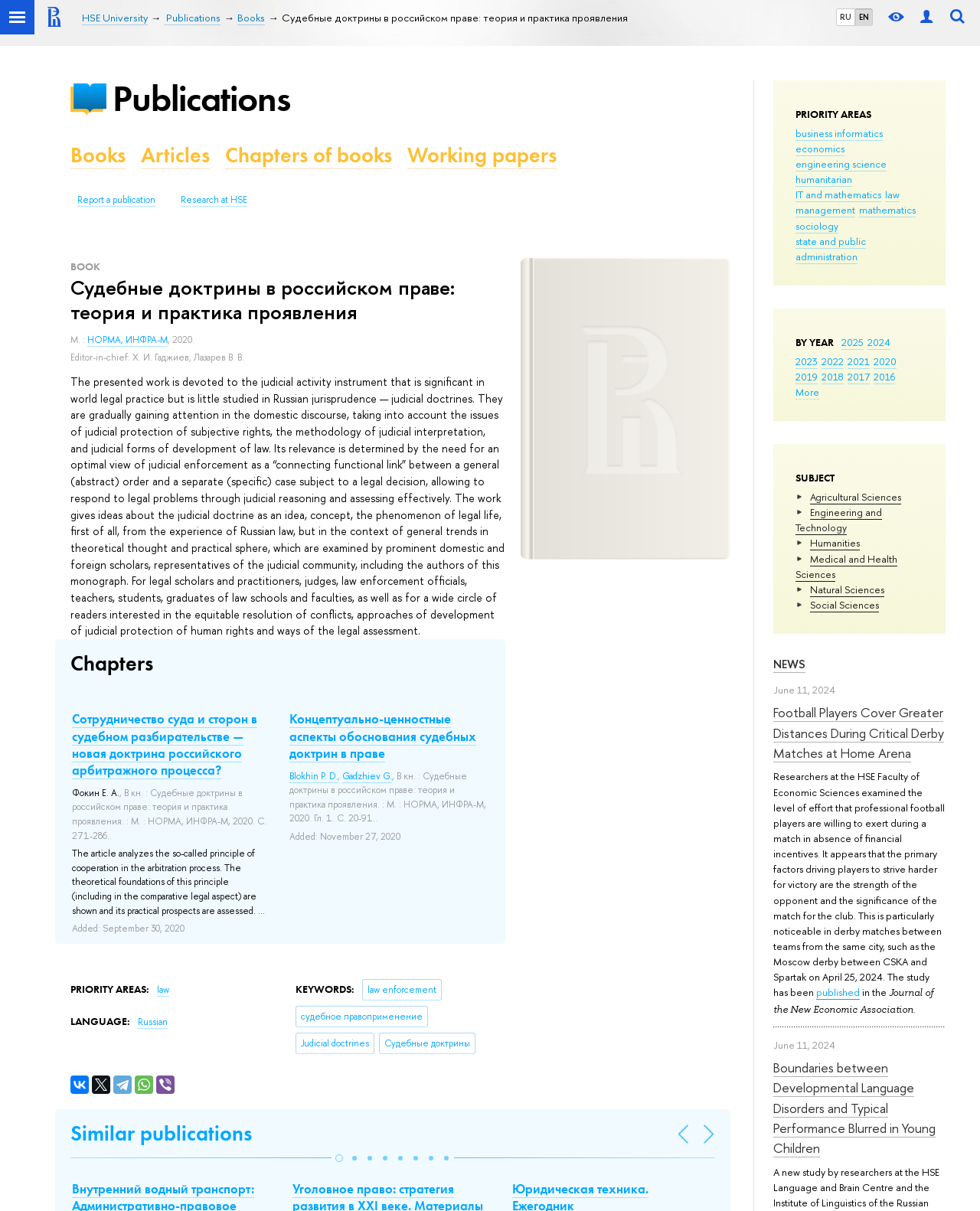Please identify the coordinates of the bounding box for the clickable region that will accomplish this instruction: "Explore books by HSE University".

[0.167, 0.009, 0.225, 0.021]